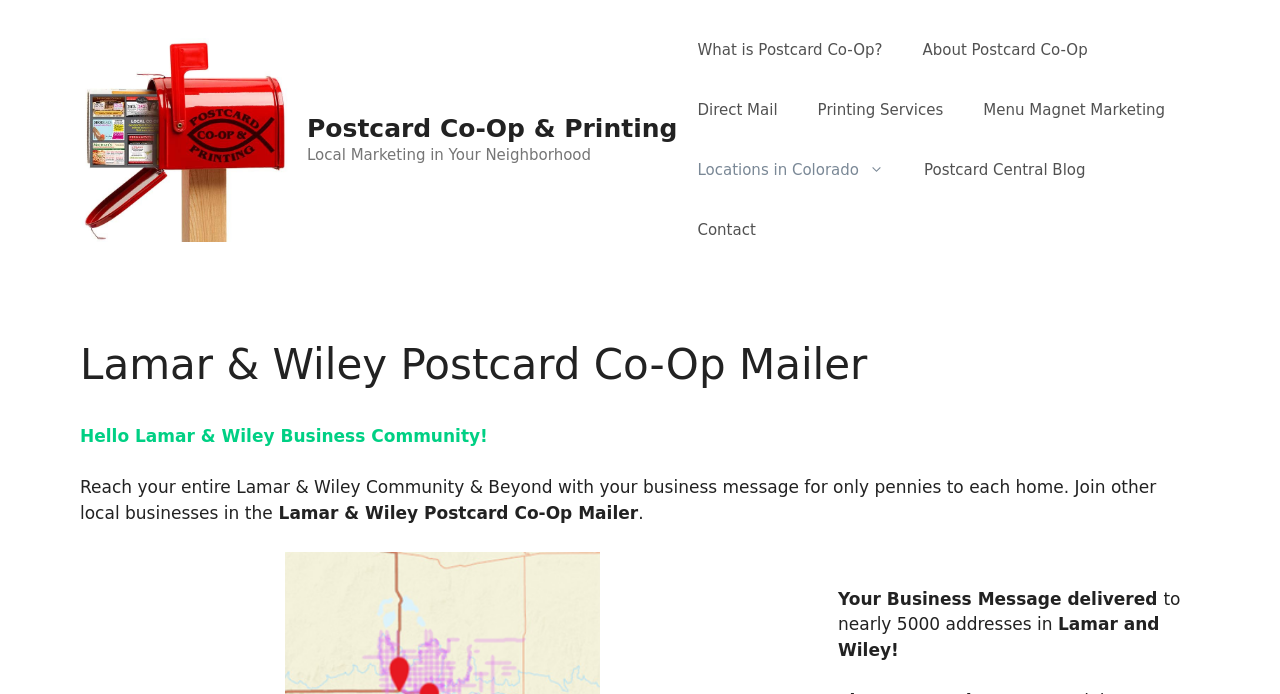Based on what you see in the screenshot, provide a thorough answer to this question: Where are the locations of the postcard co-op?

I found the answer by looking at the navigation menu on the webpage, which contains a link to 'Locations in Colorado'. This suggests that the postcard co-op has locations in Colorado.